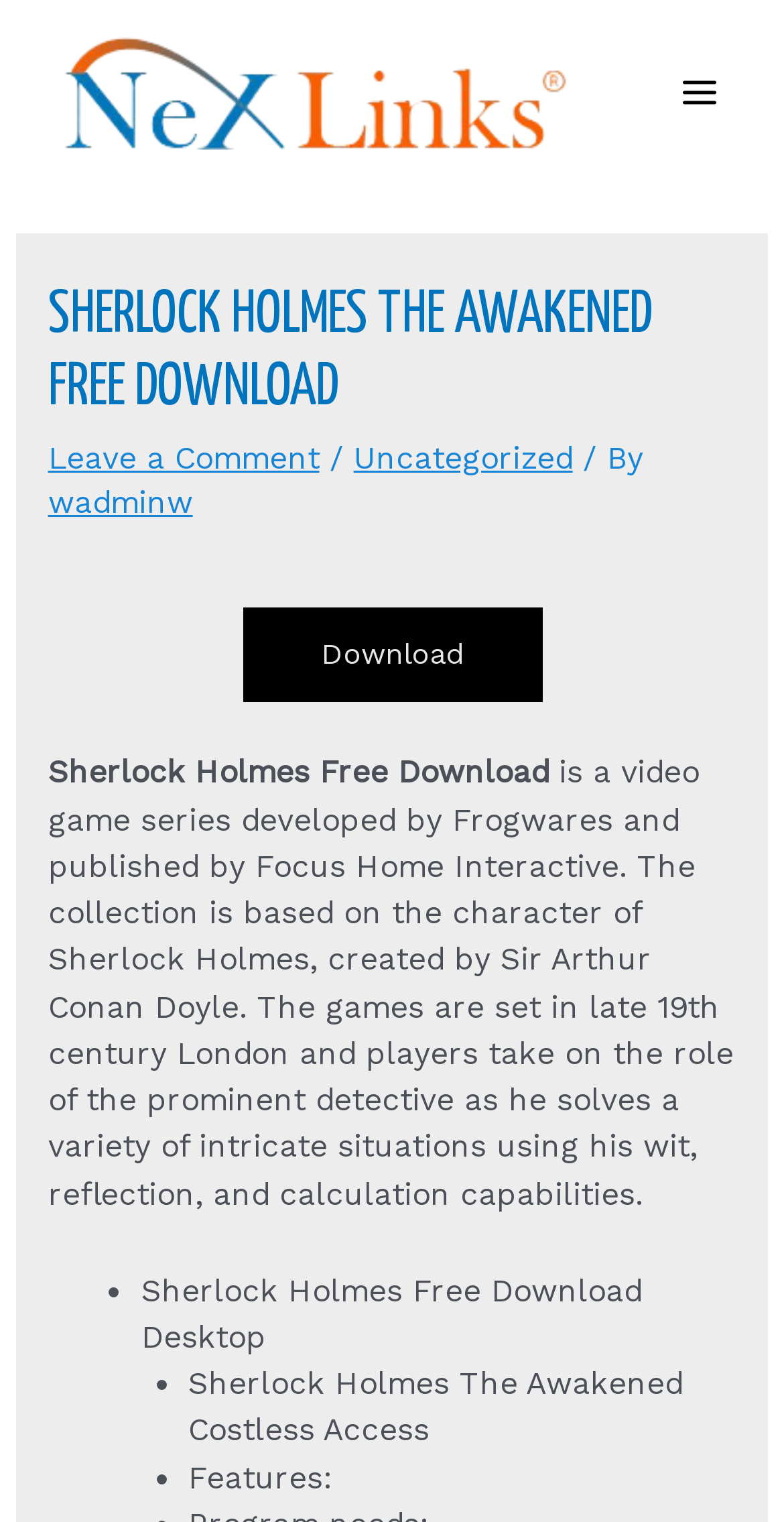What is the button below the header for?
Examine the screenshot and reply with a single word or phrase.

Download